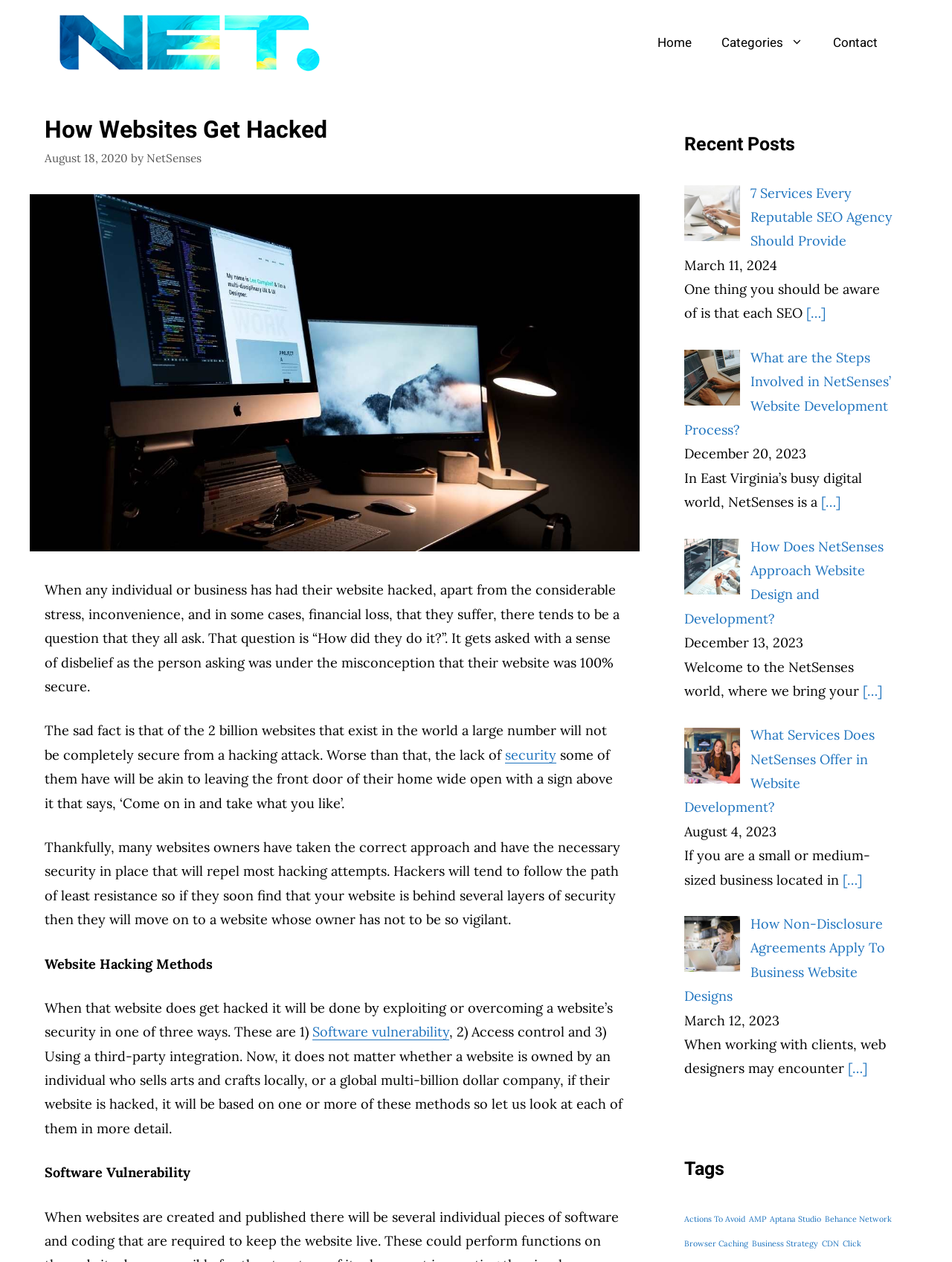Please locate and generate the primary heading on this webpage.

How Websites Get Hacked